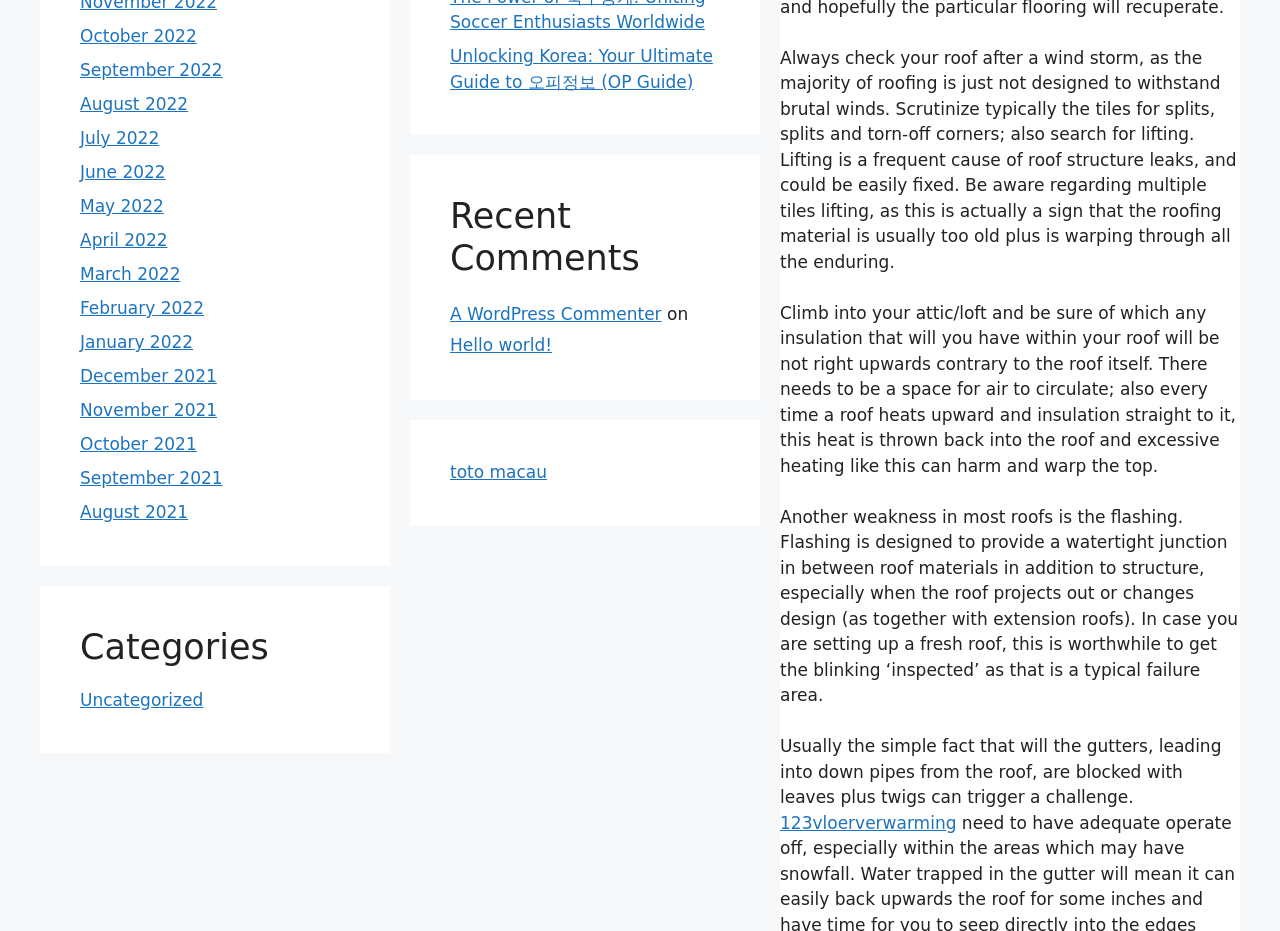Show the bounding box coordinates for the HTML element as described: "January 2022".

[0.062, 0.357, 0.151, 0.378]